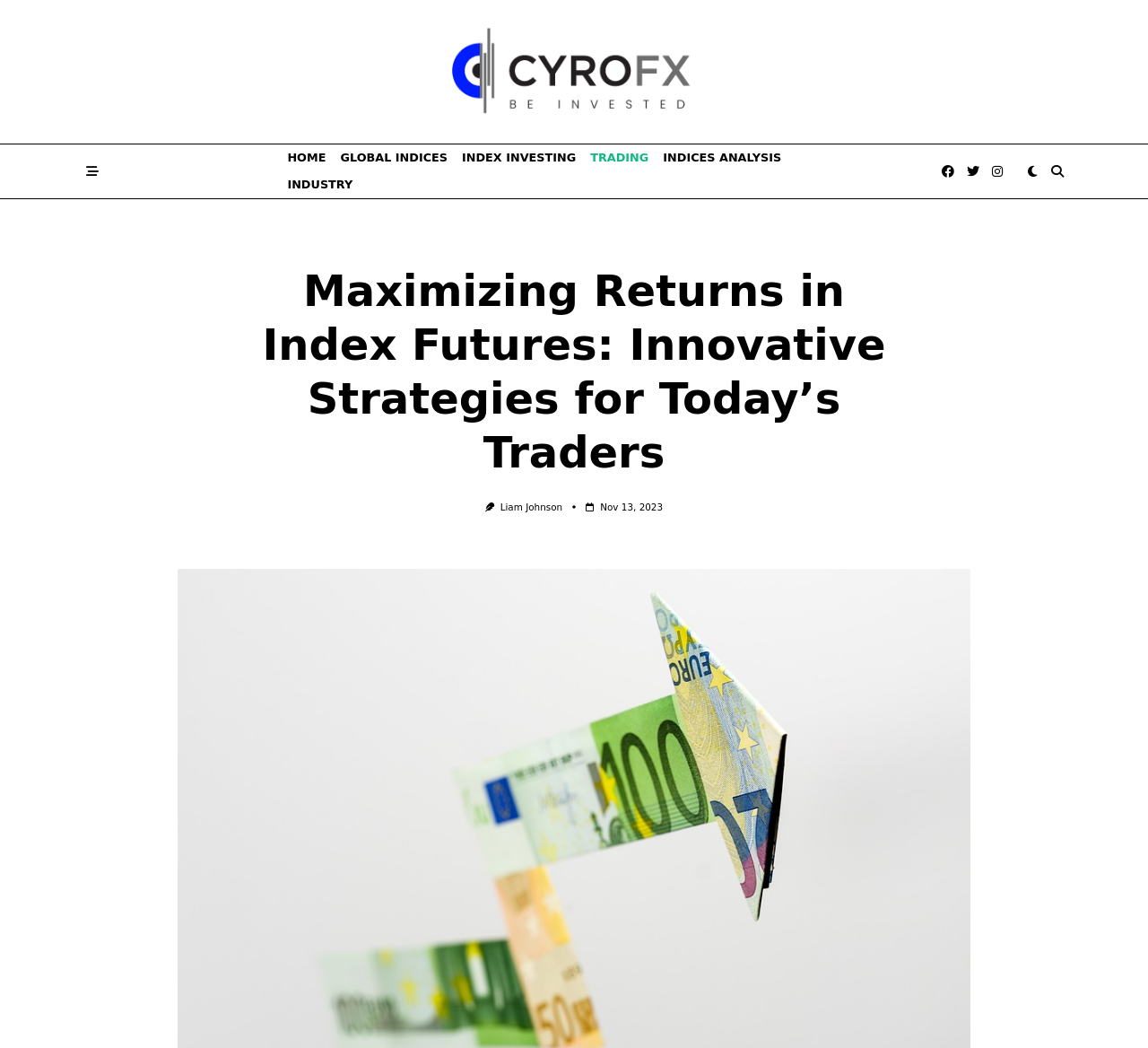Determine the bounding box coordinates for the UI element matching this description: "Industry".

[0.244, 0.164, 0.313, 0.189]